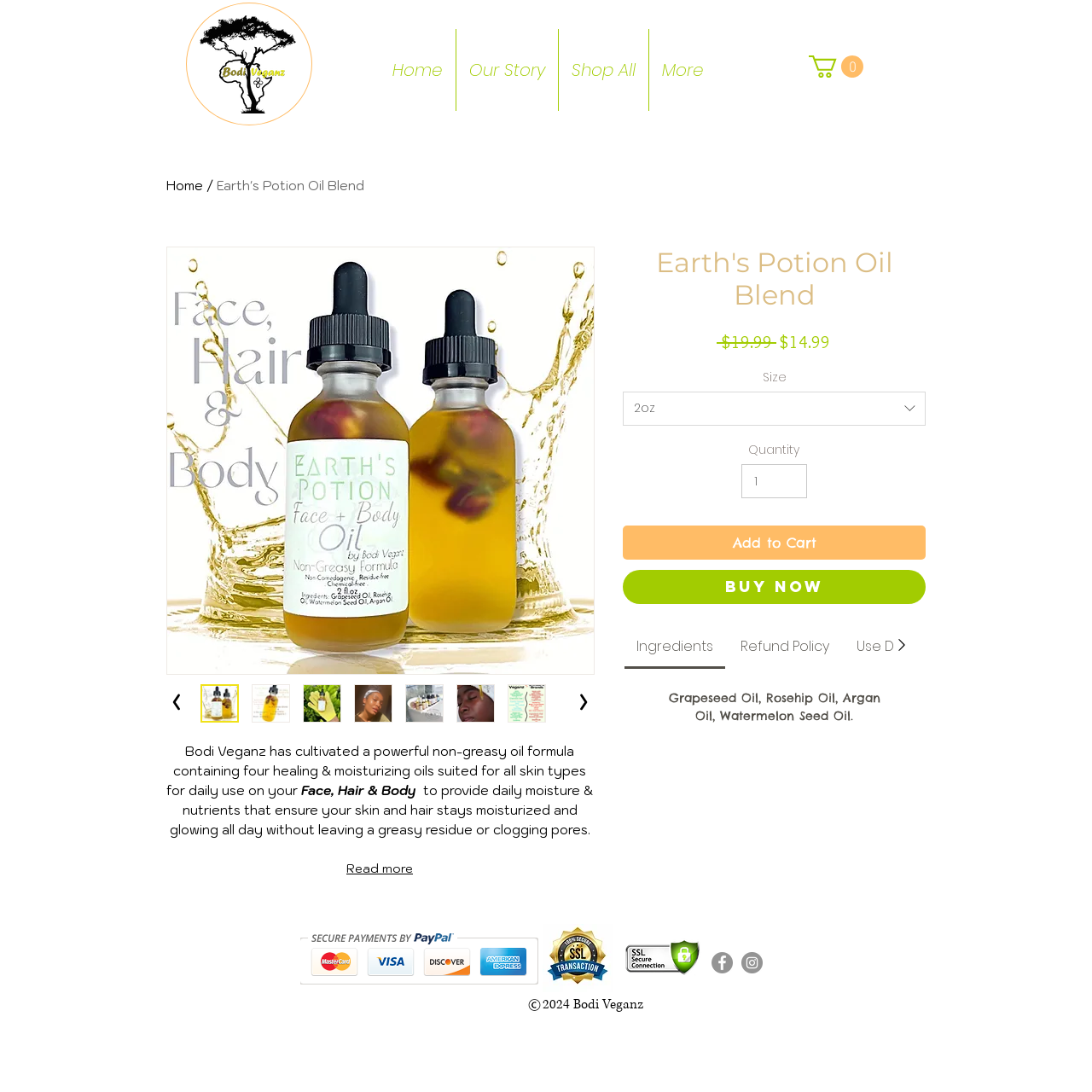Please identify the bounding box coordinates of the region to click in order to complete the given instruction: "Select a size from the dropdown list". The coordinates should be four float numbers between 0 and 1, i.e., [left, top, right, bottom].

[0.57, 0.358, 0.848, 0.39]